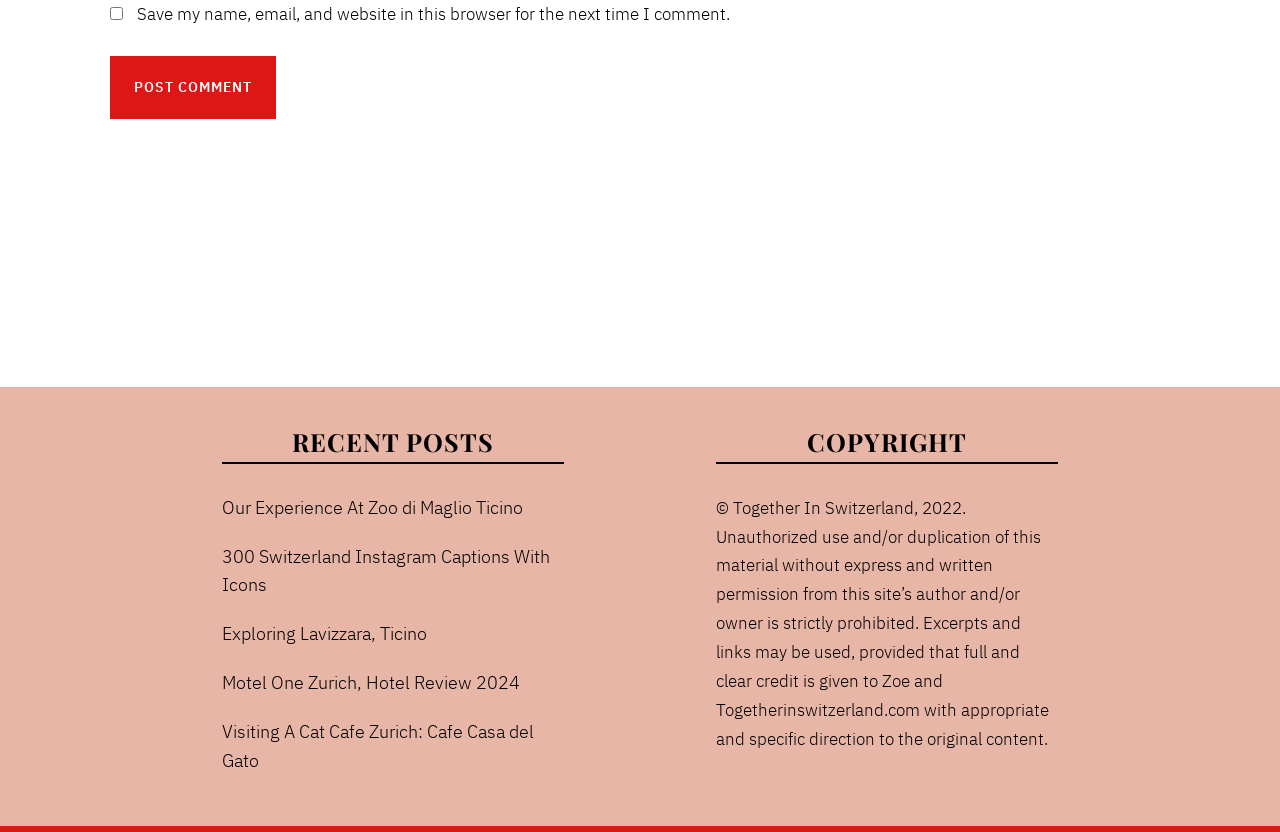Analyze the image and provide a detailed answer to the question: What is the location of the 'Lukmanier Pass' mentioned in one of the posts?

The 'Lukmanier Pass' is a mountain pass located in the cantons of Ticino and Grison, Switzerland. It is mentioned in one of the posts on the webpage, which features a photo of the pass and describes a scenic drive through the area.